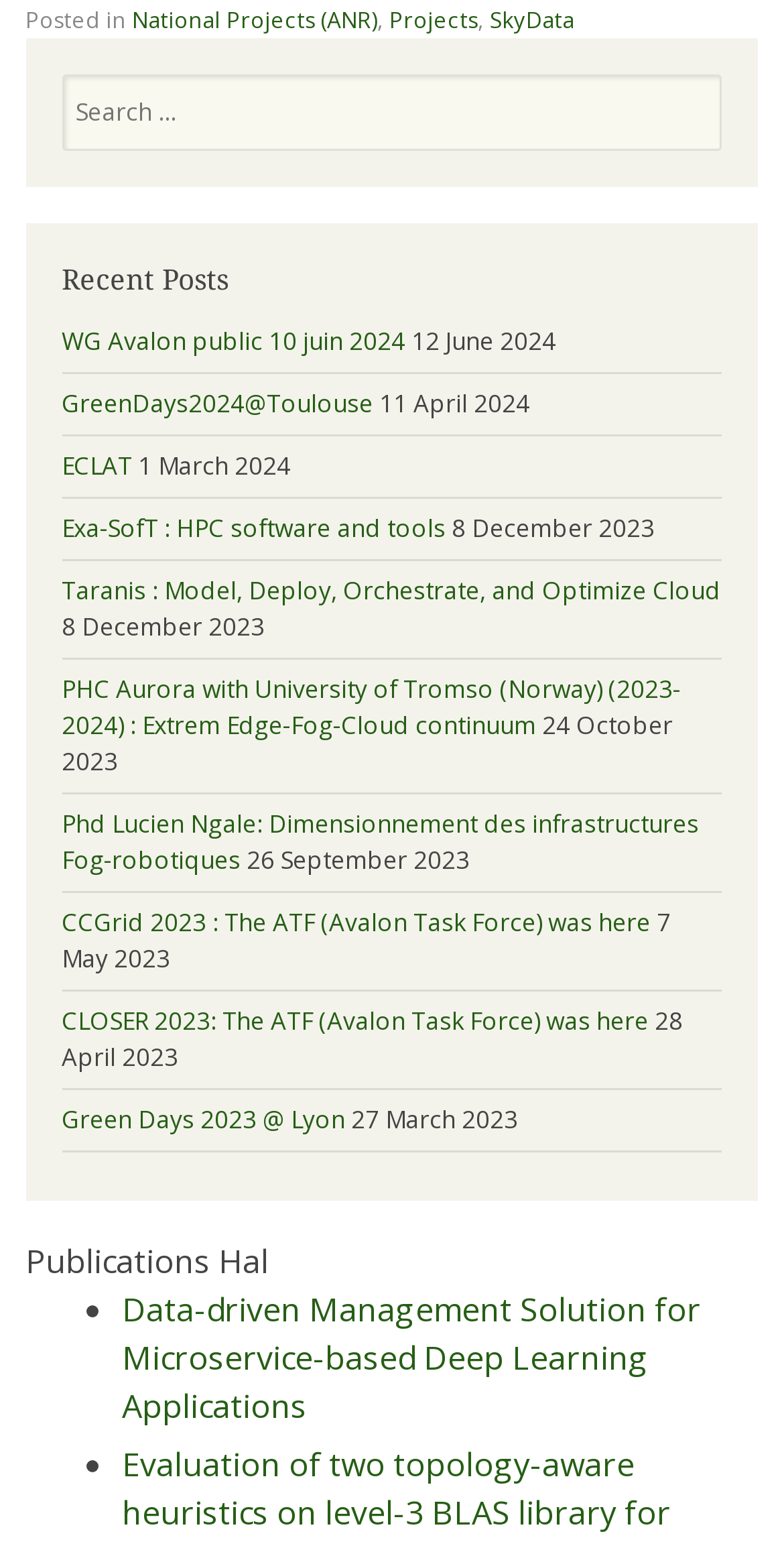What is the text next to the search box?
Please use the image to provide a one-word or short phrase answer.

Search